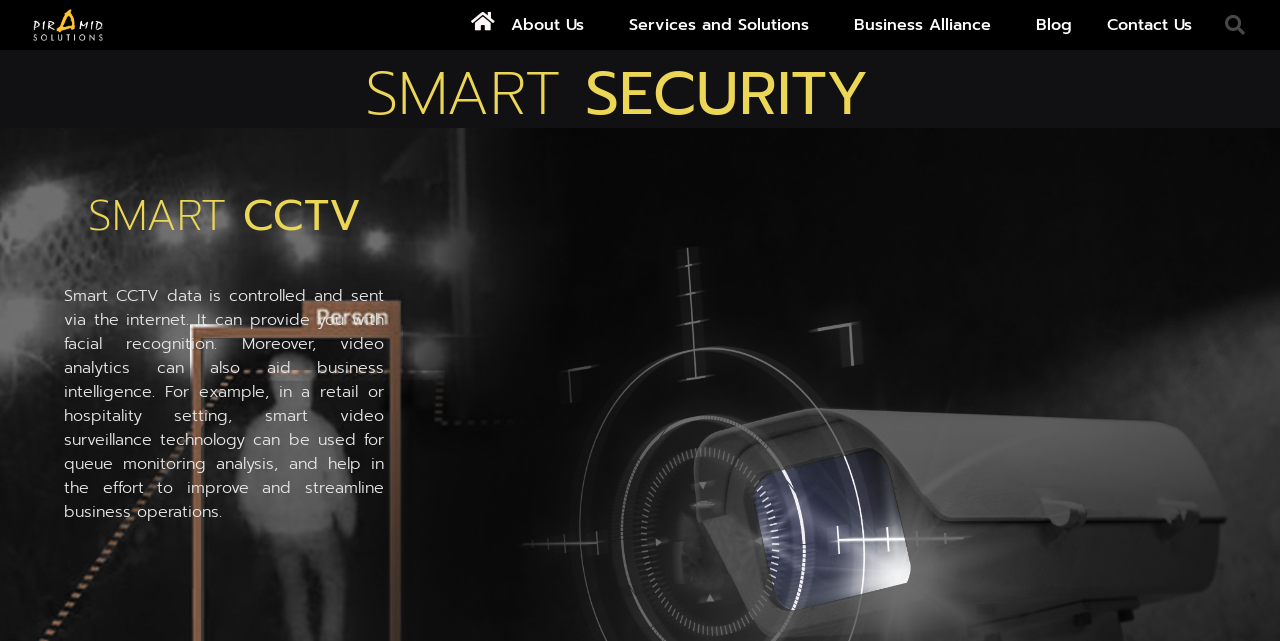Identify the bounding box for the described UI element. Provide the coordinates in (top-left x, top-left y, bottom-right x, bottom-right y) format with values ranging from 0 to 1: Blog

[0.796, 0.009, 0.851, 0.069]